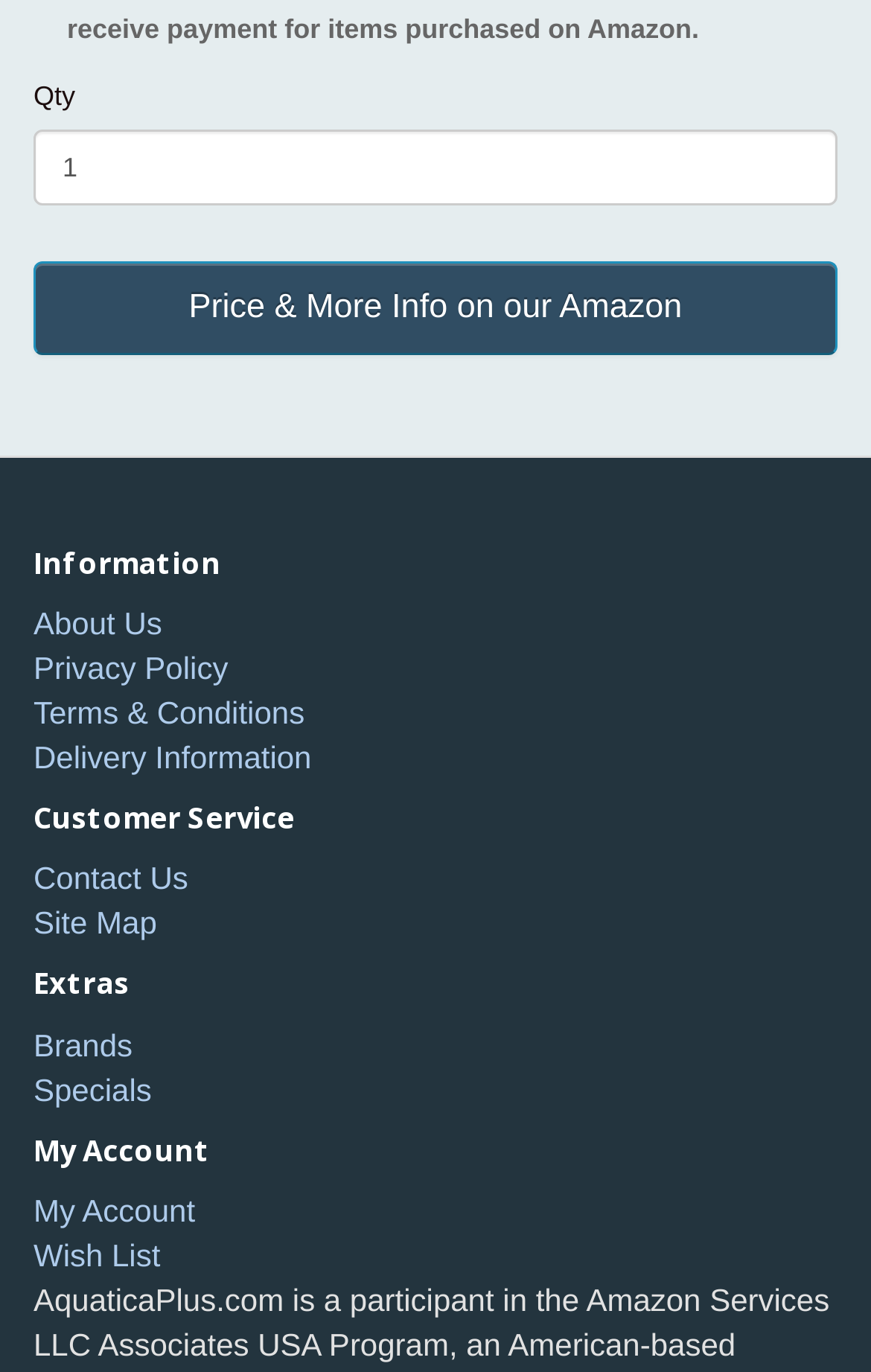Where can I find more information about the product?
Please provide a detailed and thorough answer to the question.

The button 'Price & More Info on our Amazon' suggests that I can find more information about the product by clicking on this button, which will likely redirect me to the product page on Amazon.